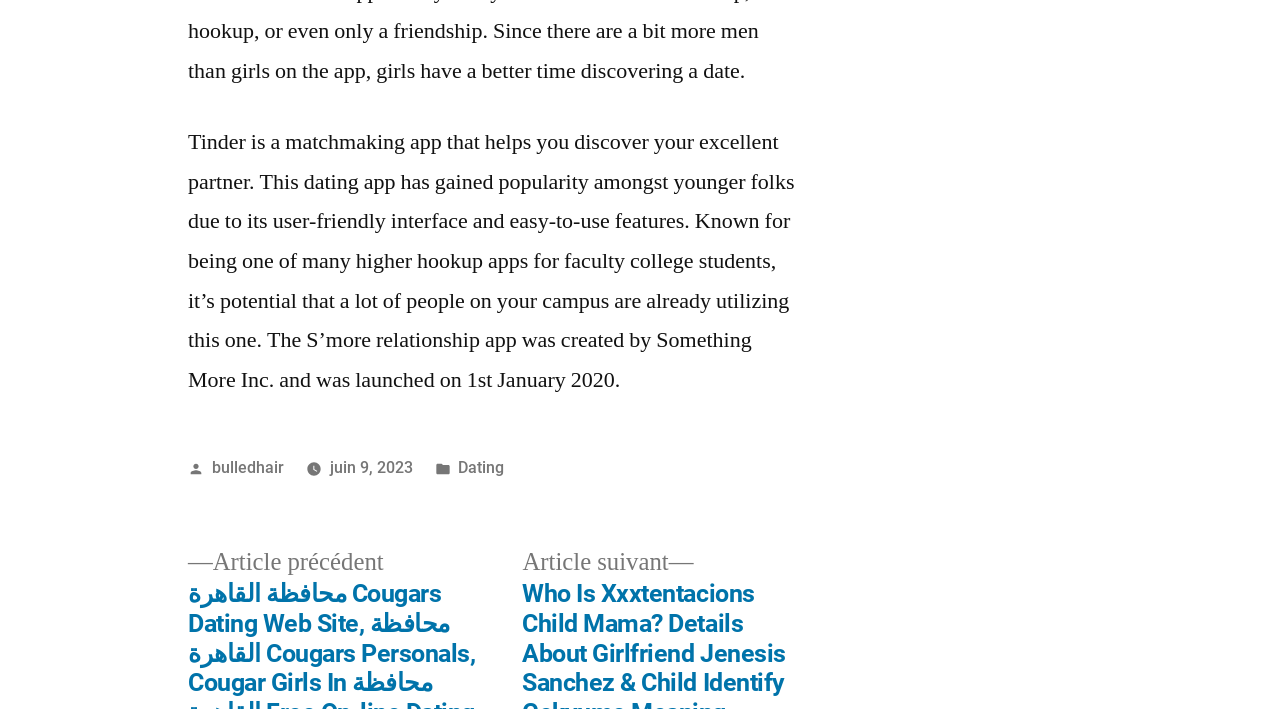Locate the bounding box of the UI element based on this description: "juin 9, 2023". Provide four float numbers between 0 and 1 as [left, top, right, bottom].

[0.258, 0.646, 0.322, 0.673]